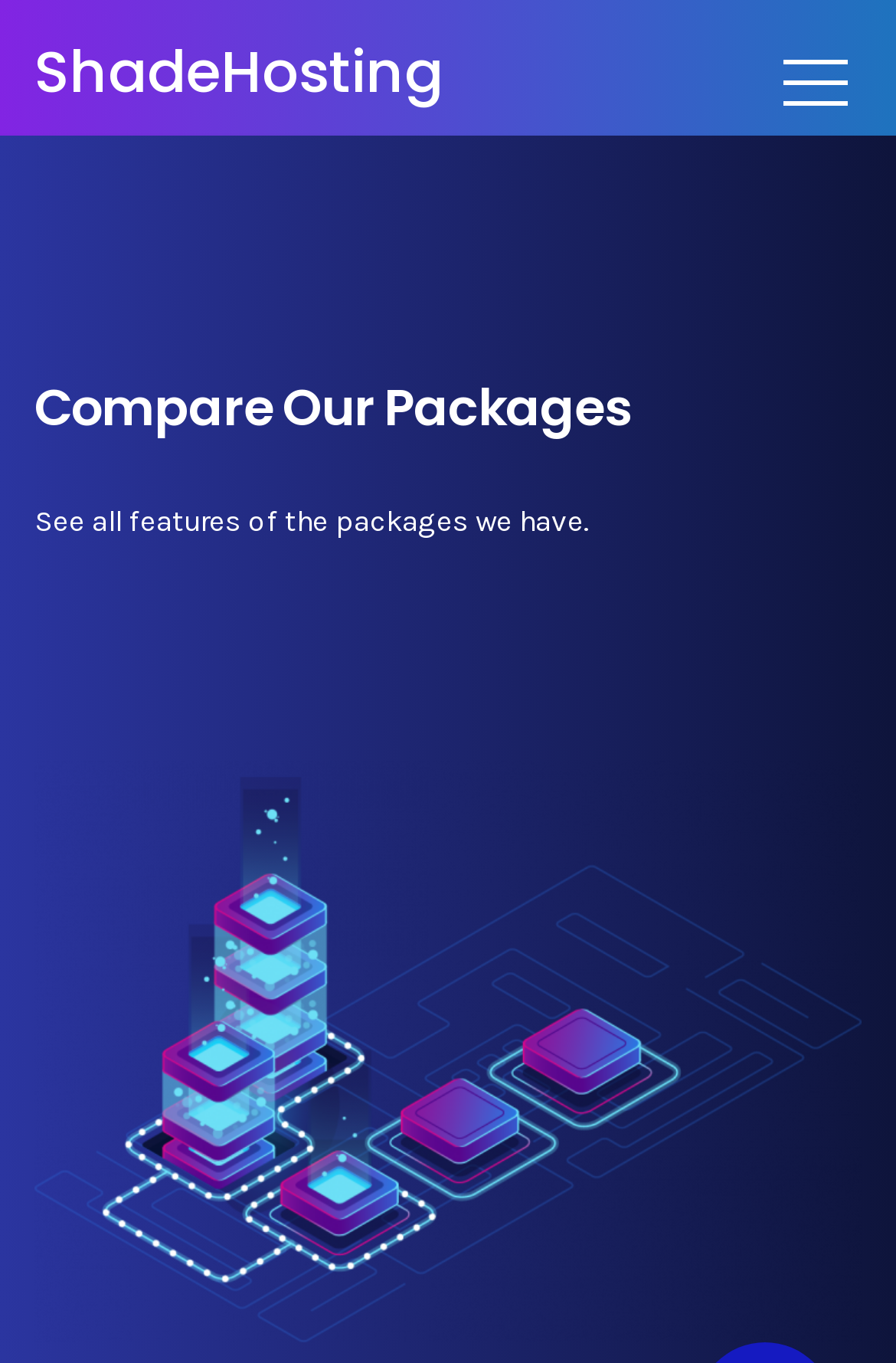What is the purpose of this webpage?
Using the visual information, reply with a single word or short phrase.

Compare hosting packages